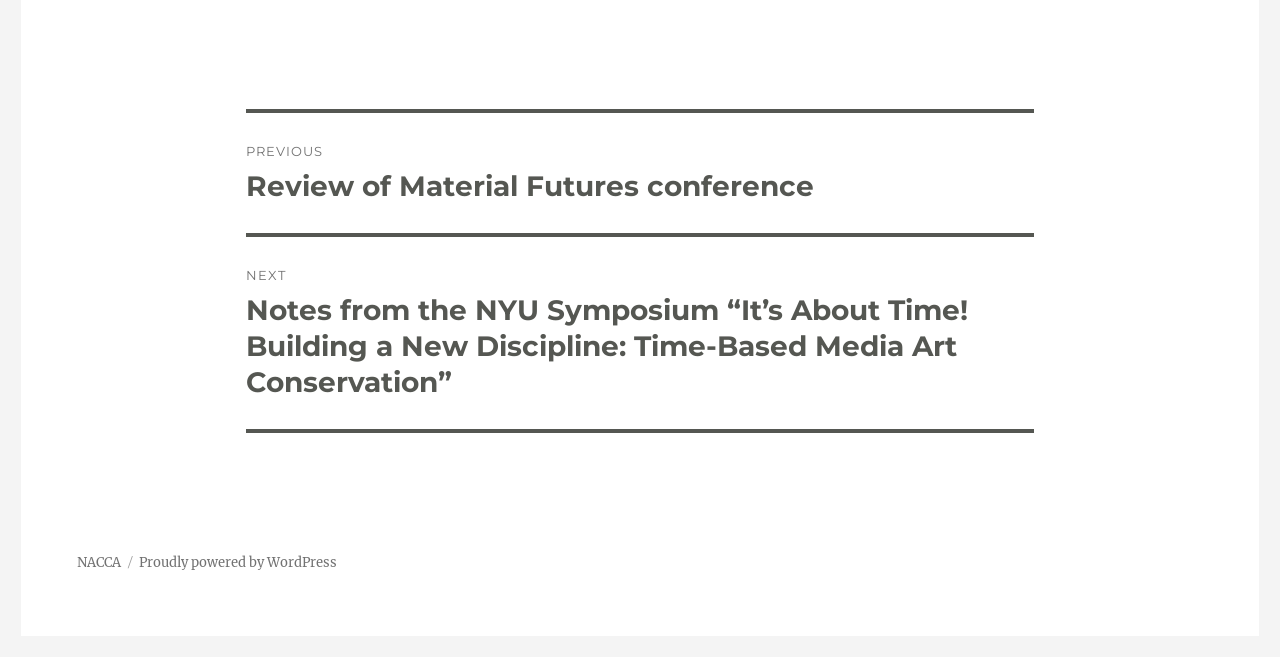Answer the question using only one word or a concise phrase: What is the position of the 'Next post' link?

Below the 'Previous post' link